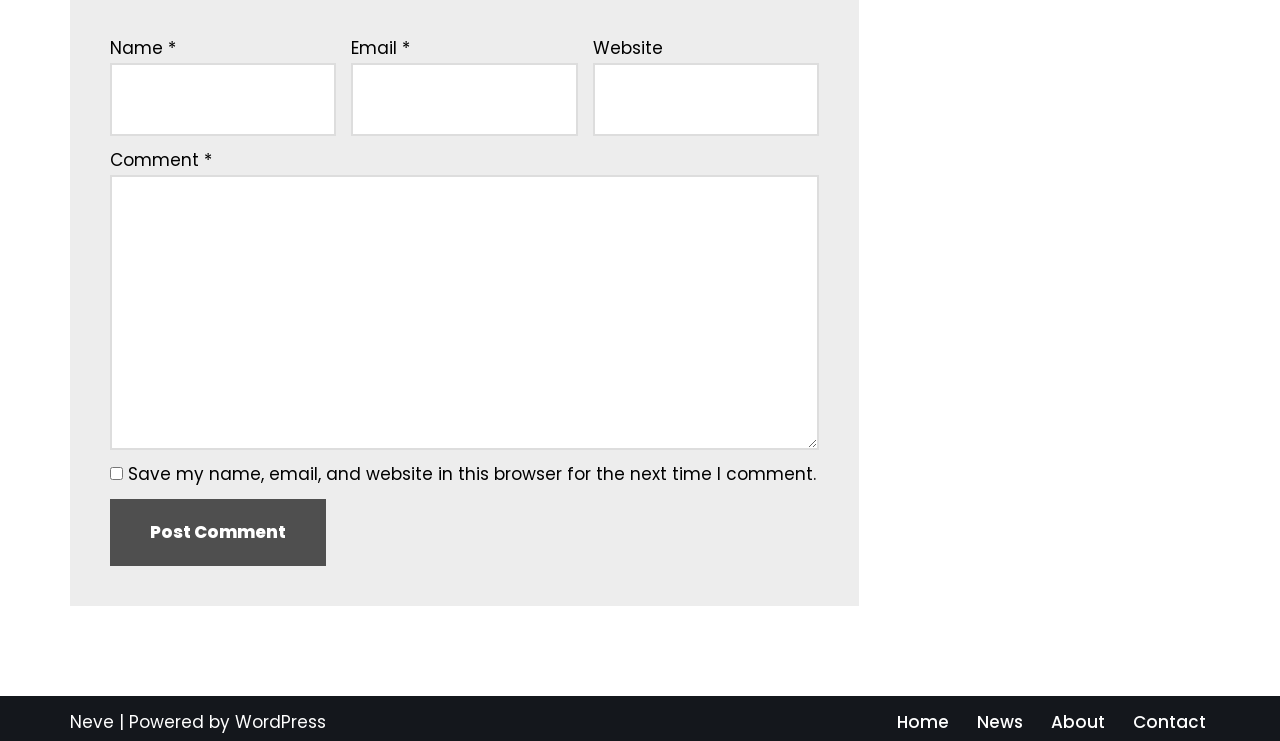Determine the bounding box coordinates of the region to click in order to accomplish the following instruction: "Type your email". Provide the coordinates as four float numbers between 0 and 1, specifically [left, top, right, bottom].

[0.274, 0.085, 0.451, 0.183]